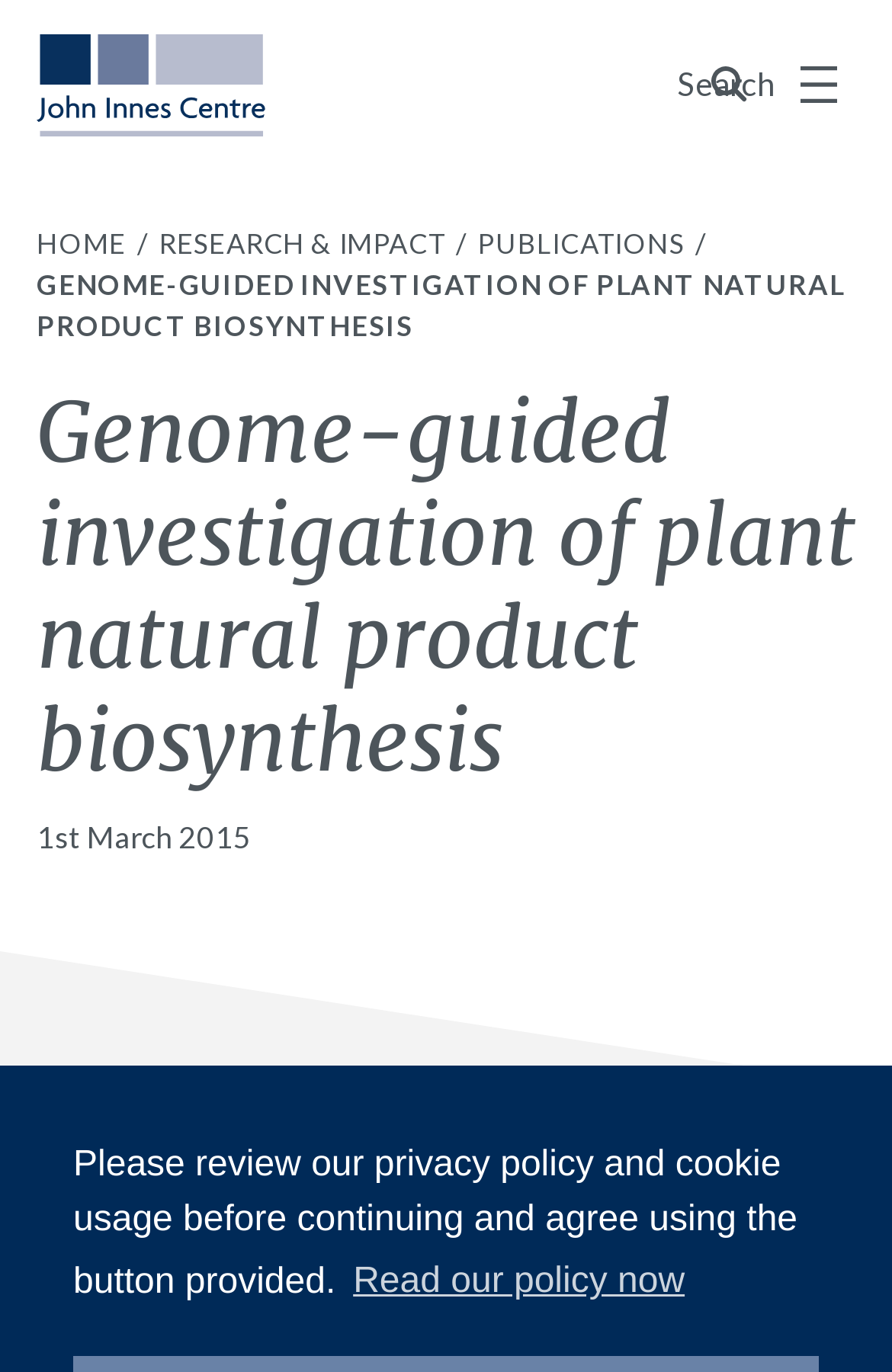Give a one-word or one-phrase response to the question: 
How many links are in the top navigation bar?

4